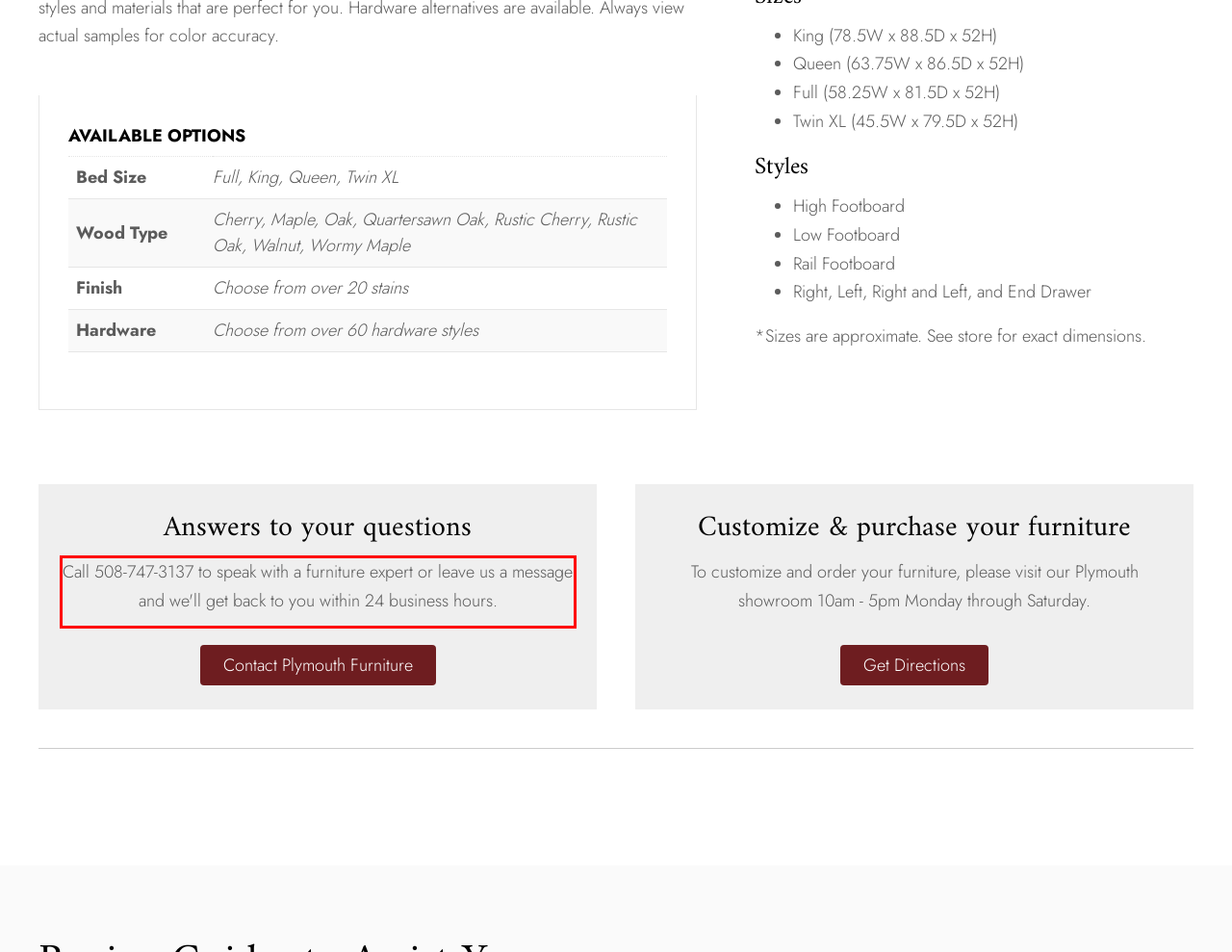Your task is to recognize and extract the text content from the UI element enclosed in the red bounding box on the webpage screenshot.

Call 508-747-3137 to speak with a furniture expert or leave us a message and we'll get back to you within 24 business hours.